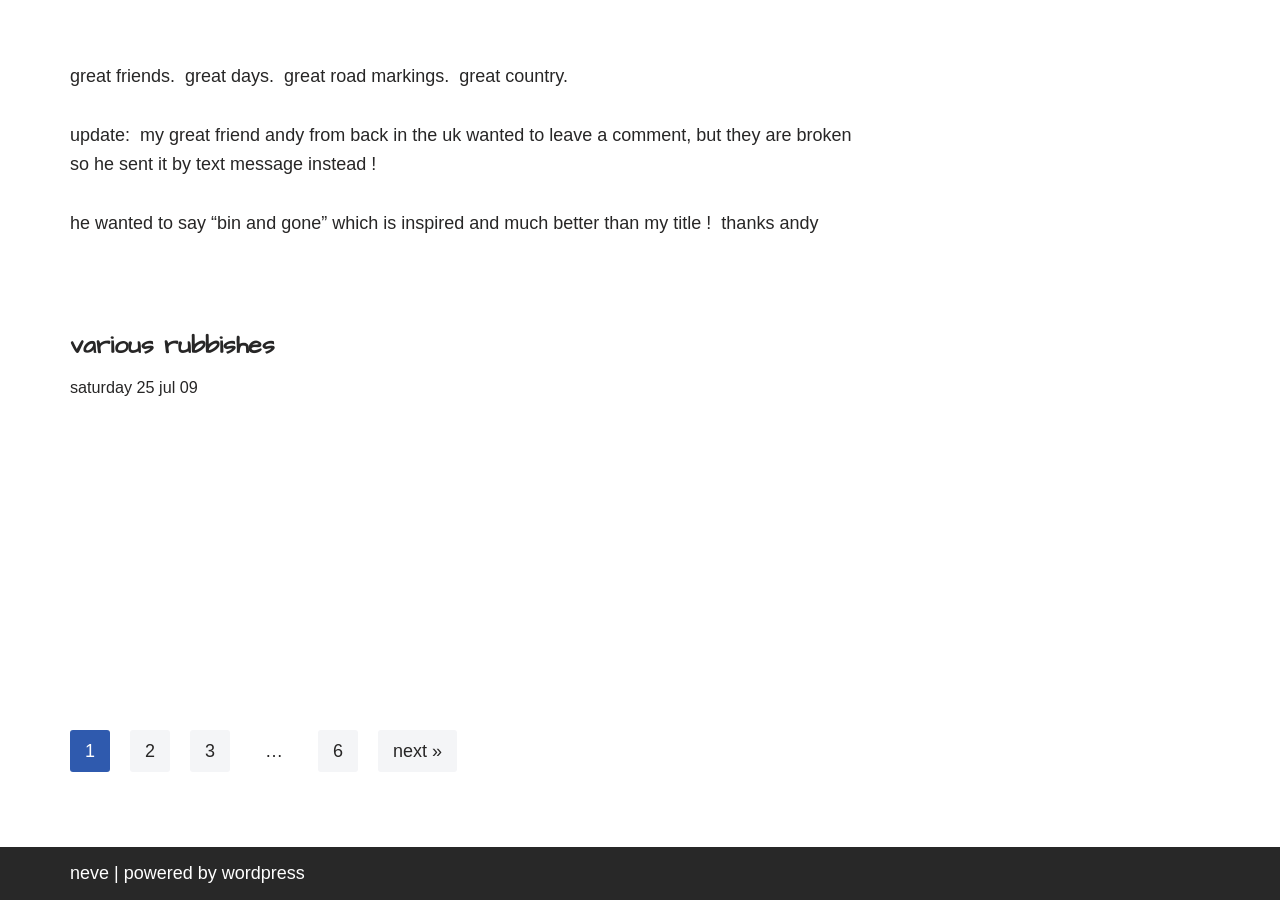Answer the question below using just one word or a short phrase: 
How many links are there at the bottom of the page?

5